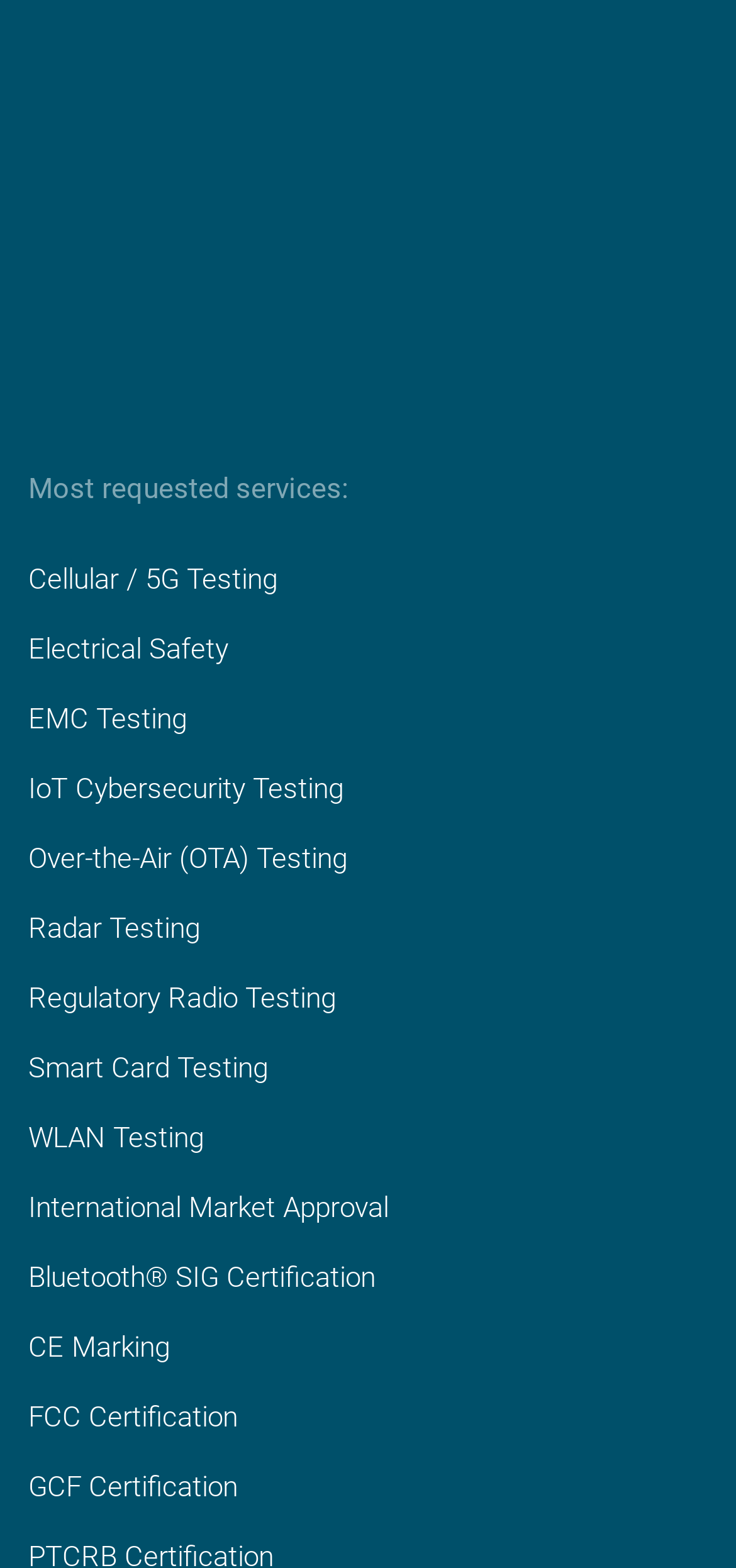Please locate the bounding box coordinates of the element that should be clicked to complete the given instruction: "Read the quote by Oscar Wilde".

None